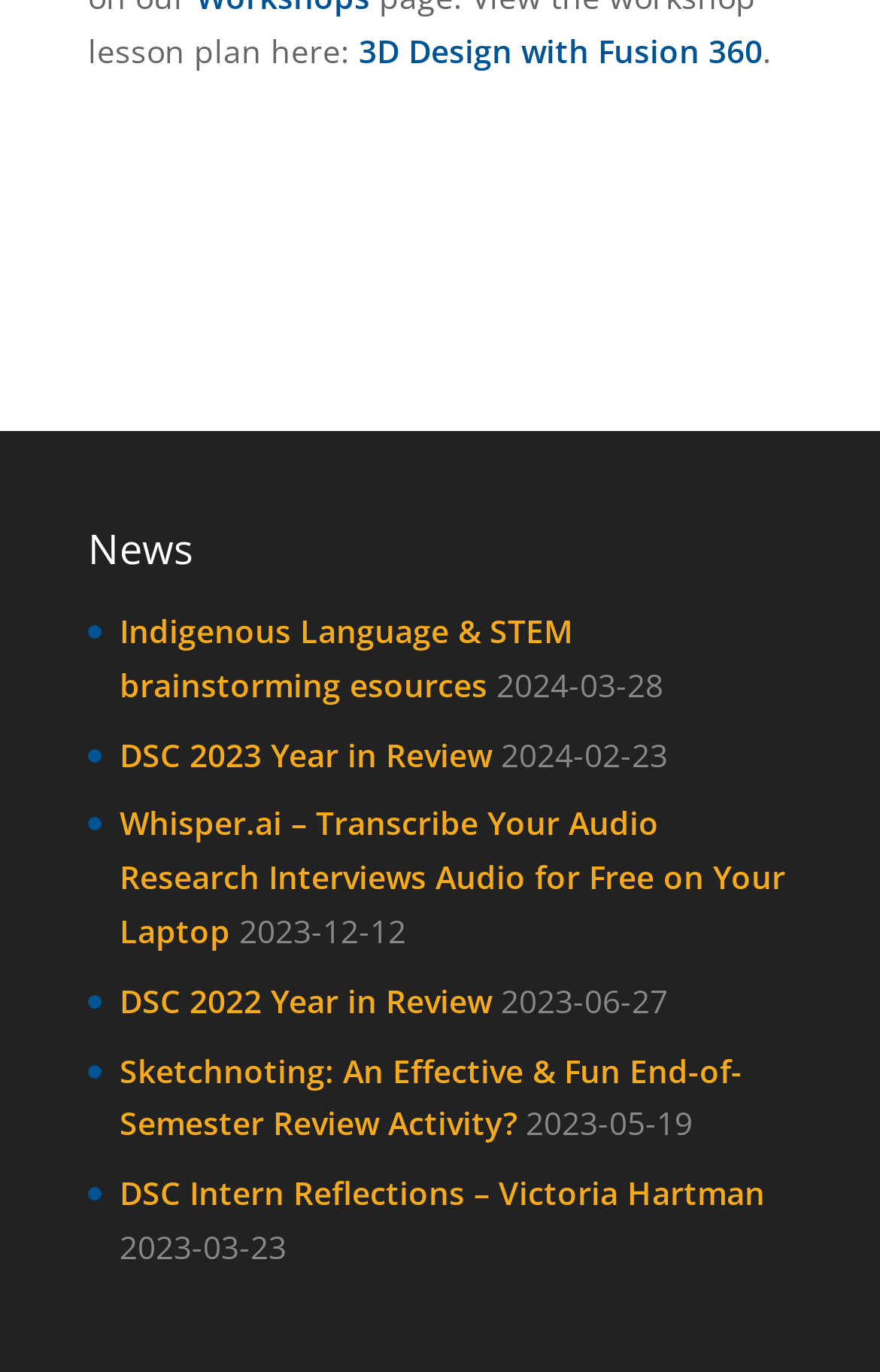What is the title of the first link?
Please answer the question with a single word or phrase, referencing the image.

3D Design with Fusion 360